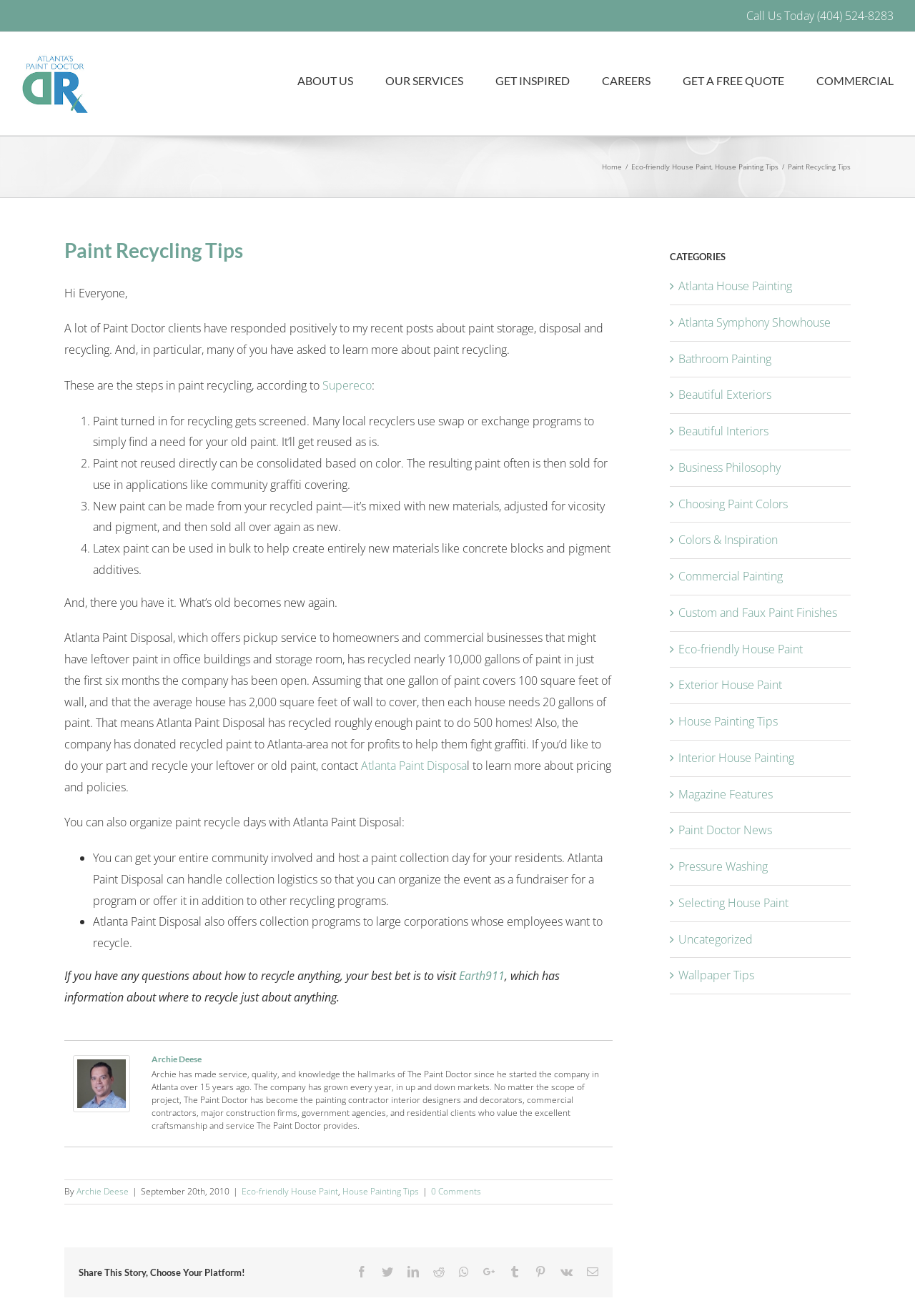Highlight the bounding box coordinates of the element that should be clicked to carry out the following instruction: "Learn more about paint recycling". The coordinates must be given as four float numbers ranging from 0 to 1, i.e., [left, top, right, bottom].

[0.352, 0.287, 0.406, 0.299]